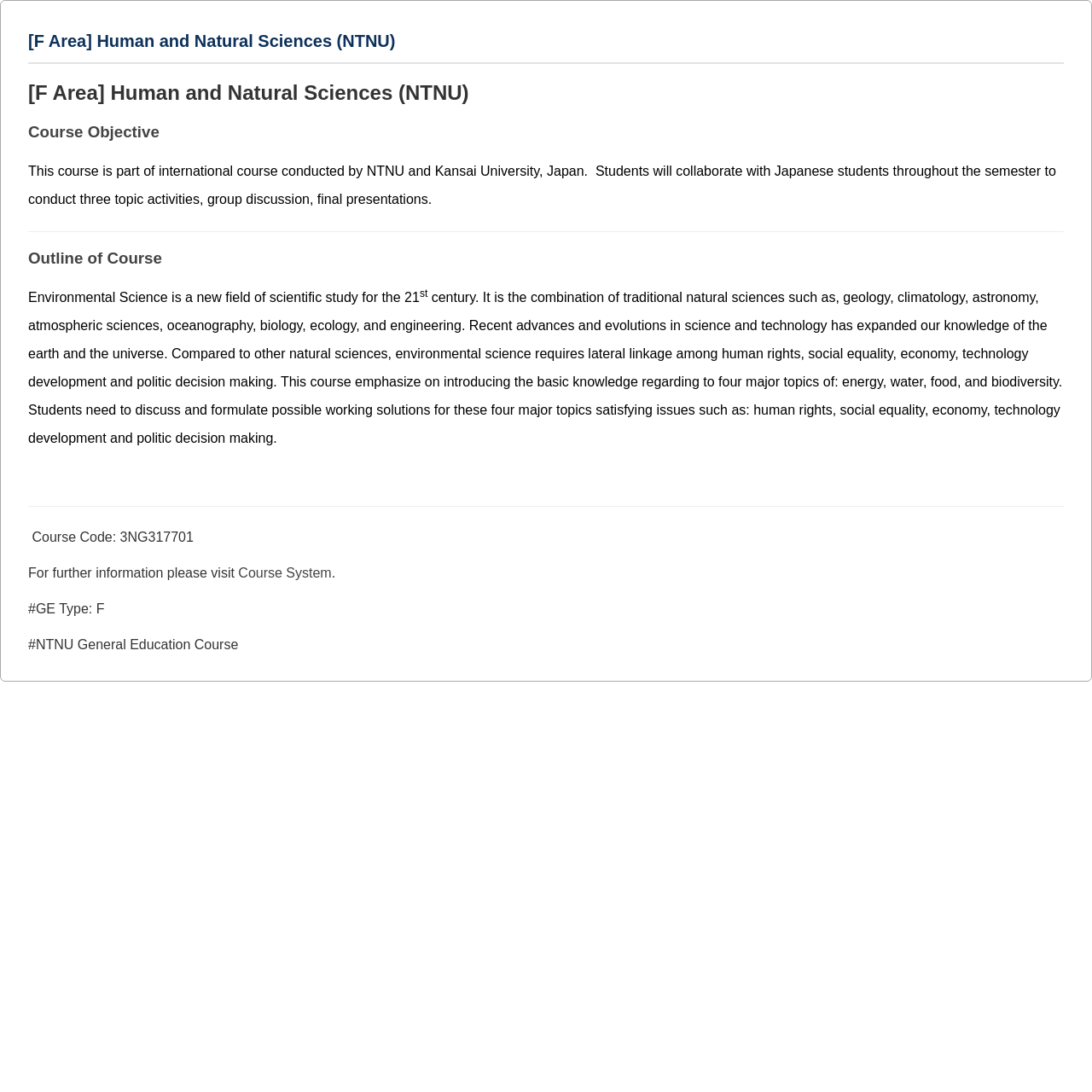Please answer the following question using a single word or phrase: 
Where can I find further information about the course?

Course System